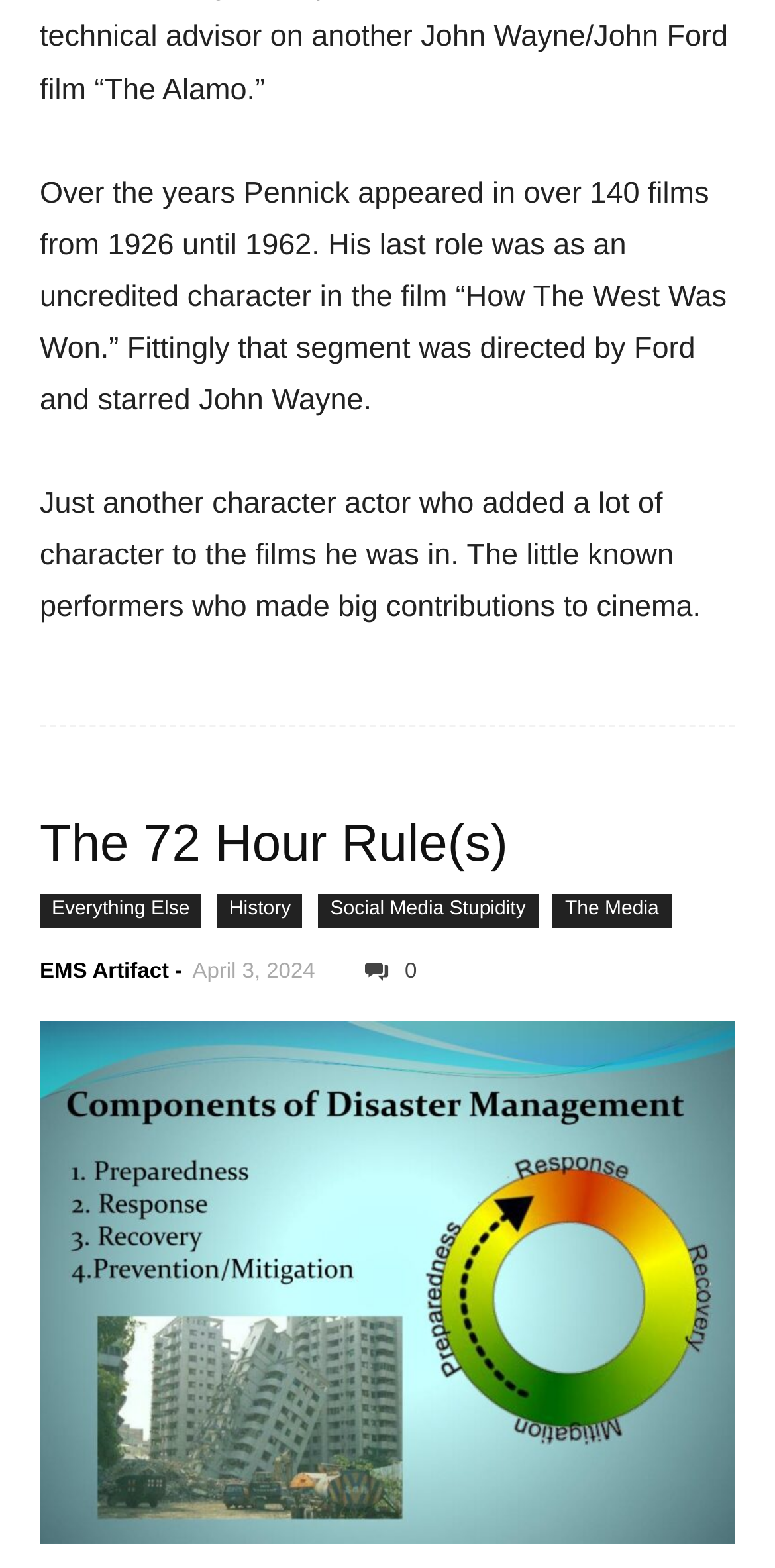Determine the bounding box coordinates of the region to click in order to accomplish the following instruction: "Explore 'The Media' page". Provide the coordinates as four float numbers between 0 and 1, specifically [left, top, right, bottom].

[0.714, 0.571, 0.866, 0.592]